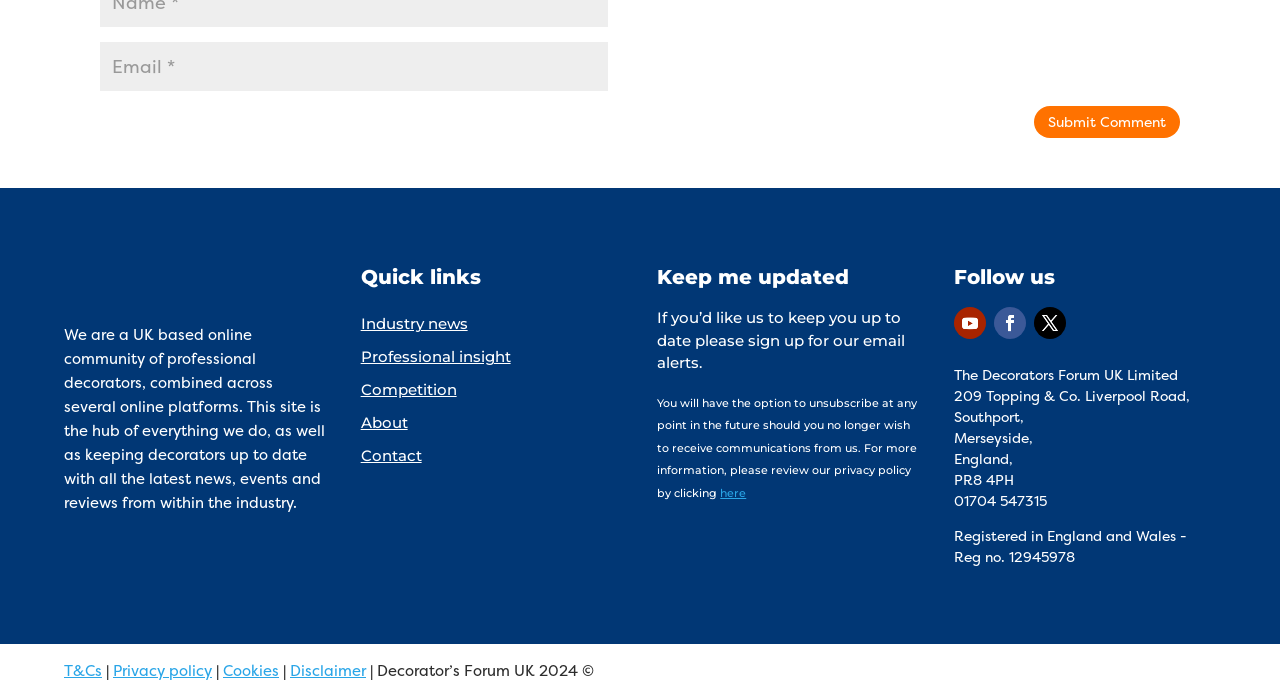Using the given description, provide the bounding box coordinates formatted as (top-left x, top-left y, bottom-right x, bottom-right y), with all values being floating point numbers between 0 and 1. Description: Competition

[0.282, 0.545, 0.357, 0.572]